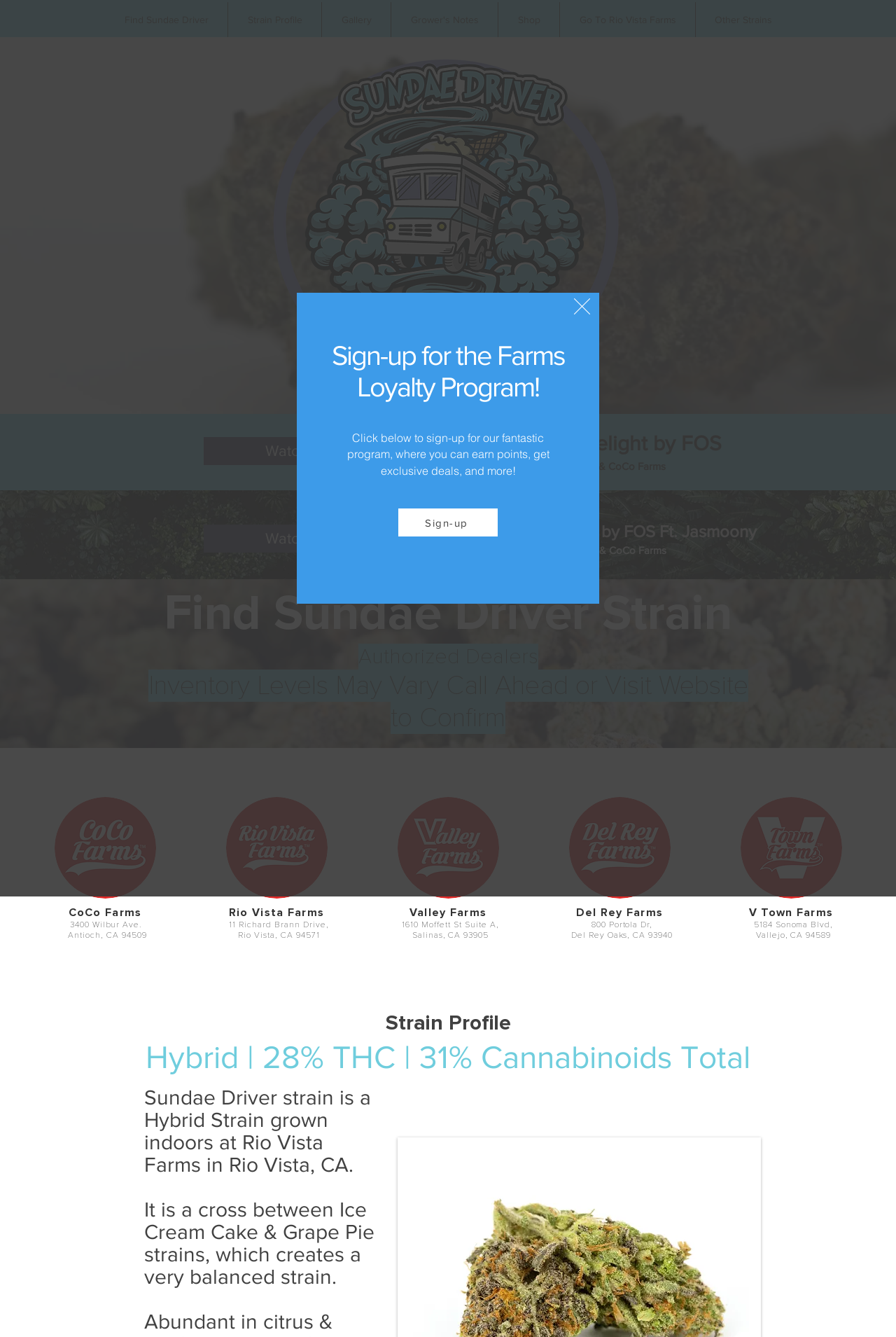Specify the bounding box coordinates of the element's region that should be clicked to achieve the following instruction: "Go to Rio Vista Farms". The bounding box coordinates consist of four float numbers between 0 and 1, in the format [left, top, right, bottom].

[0.624, 0.002, 0.776, 0.028]